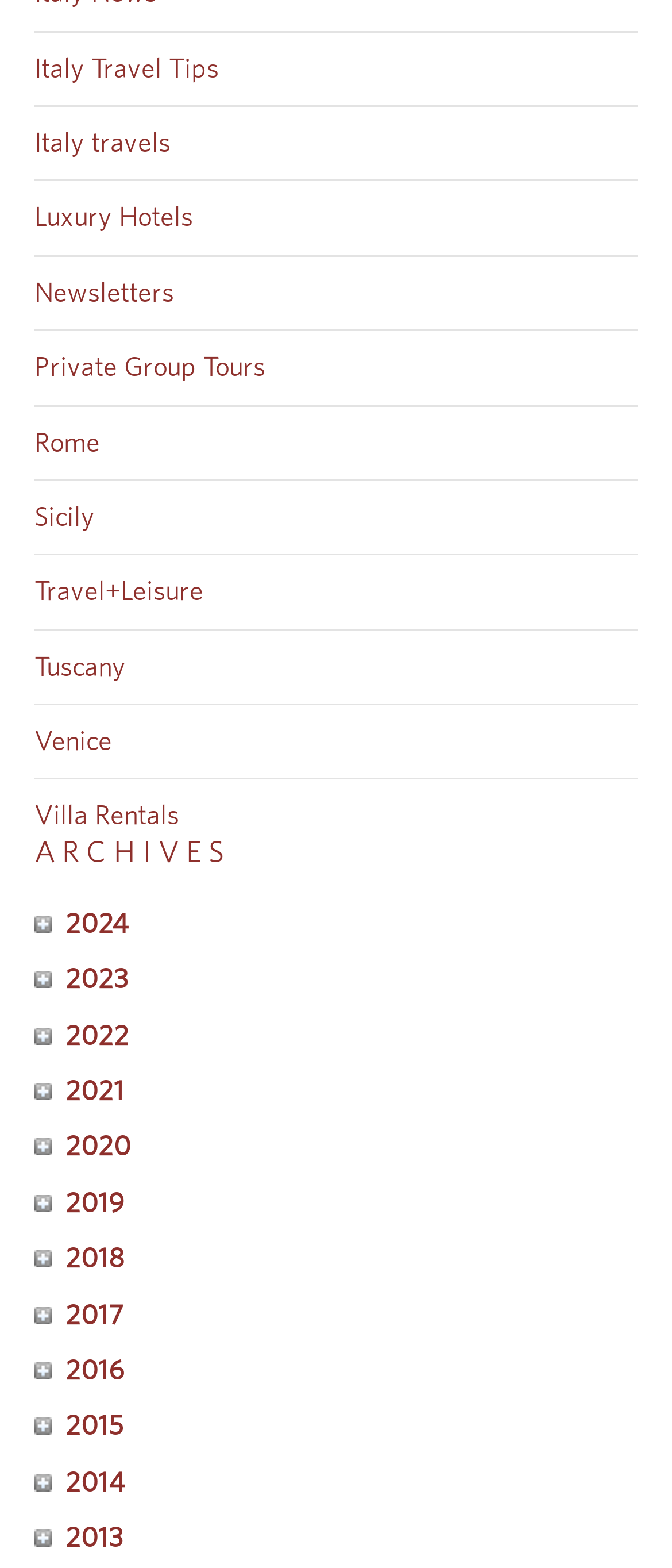Pinpoint the bounding box coordinates of the clickable element needed to complete the instruction: "Edit the current page". The coordinates should be provided as four float numbers between 0 and 1: [left, top, right, bottom].

None